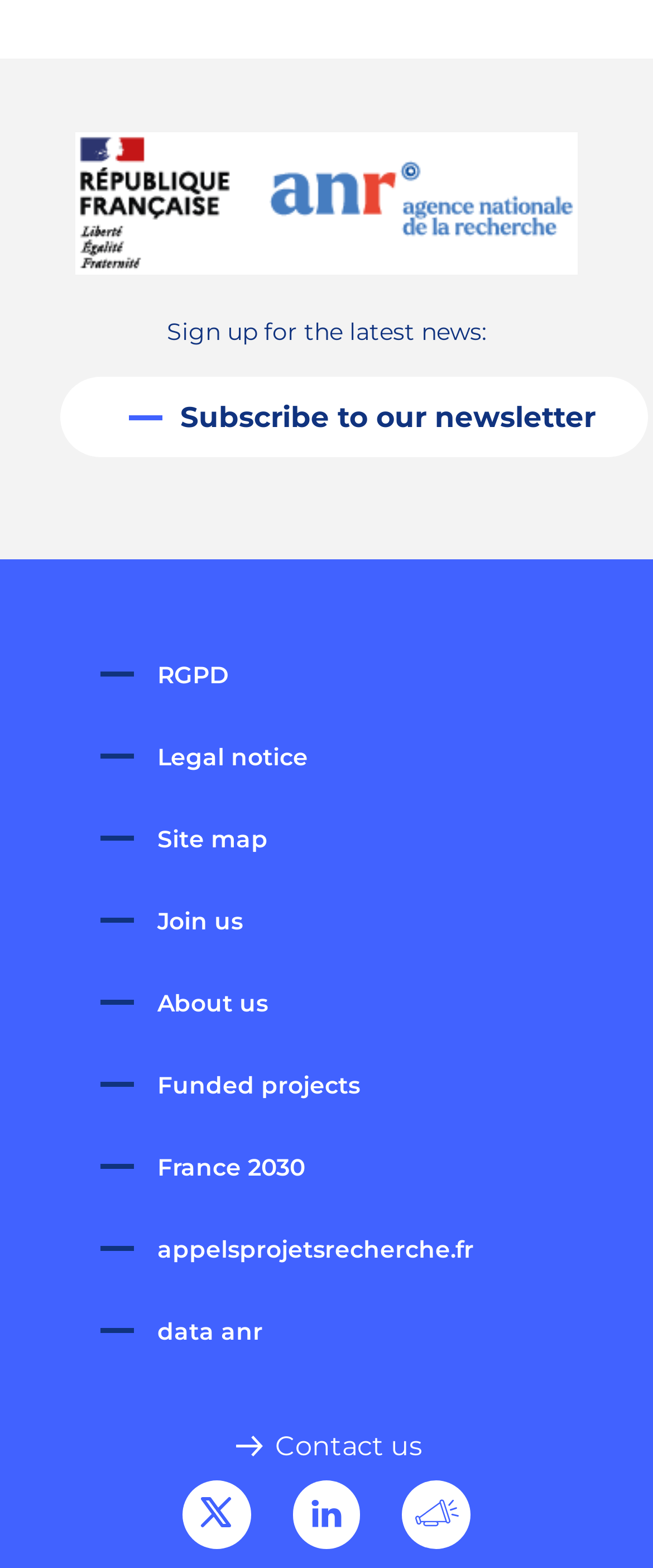Extract the bounding box coordinates for the described element: "appelsprojetsrecherche.fr". The coordinates should be represented as four float numbers between 0 and 1: [left, top, right, bottom].

[0.154, 0.787, 0.726, 0.806]